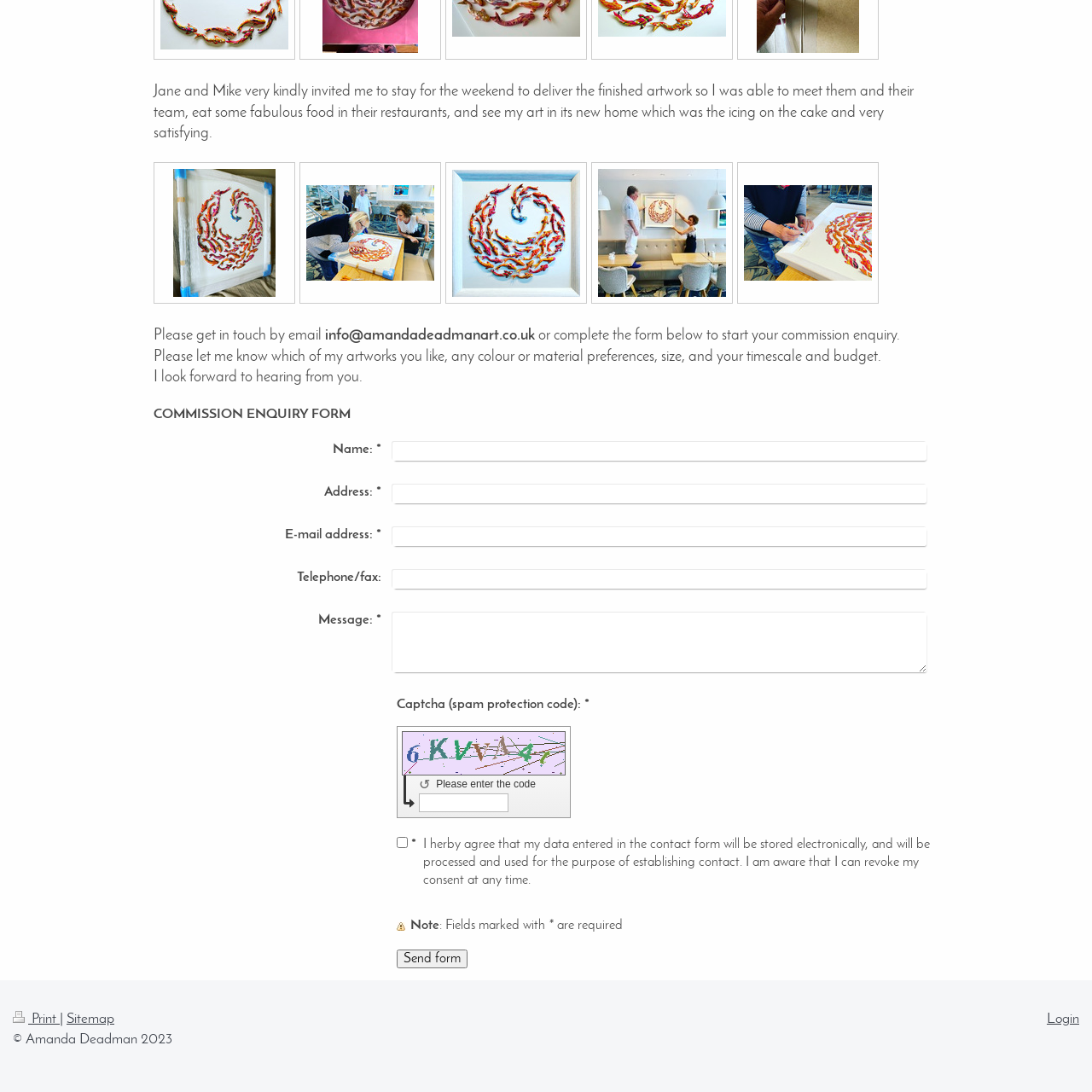Identify the bounding box coordinates of the section that should be clicked to achieve the task described: "Fill in the name field".

[0.359, 0.405, 0.848, 0.422]